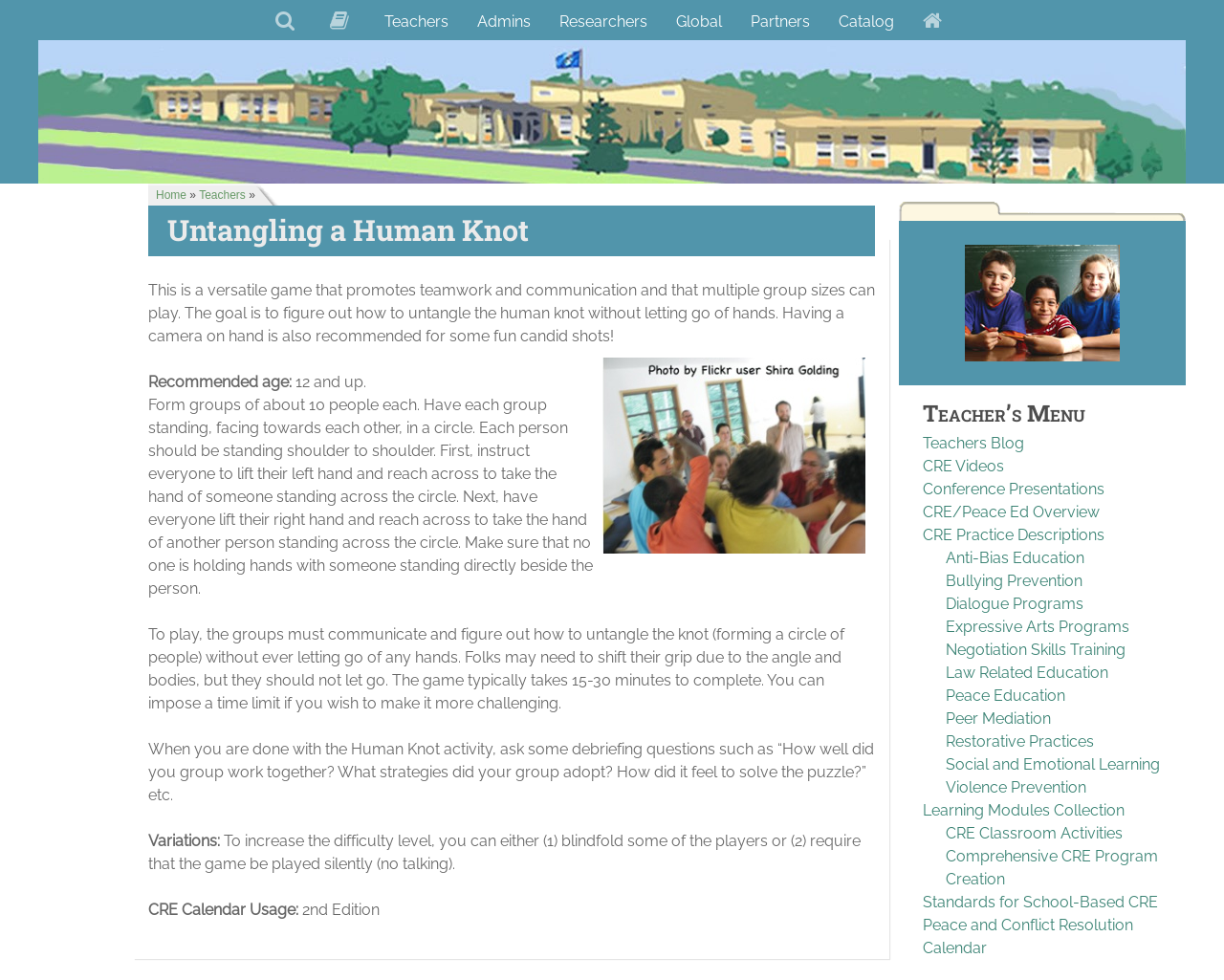Highlight the bounding box coordinates of the element that should be clicked to carry out the following instruction: "Read the article 'Untangling a Human Knot'". The coordinates must be given as four float numbers ranging from 0 to 1, i.e., [left, top, right, bottom].

[0.121, 0.21, 0.715, 0.94]